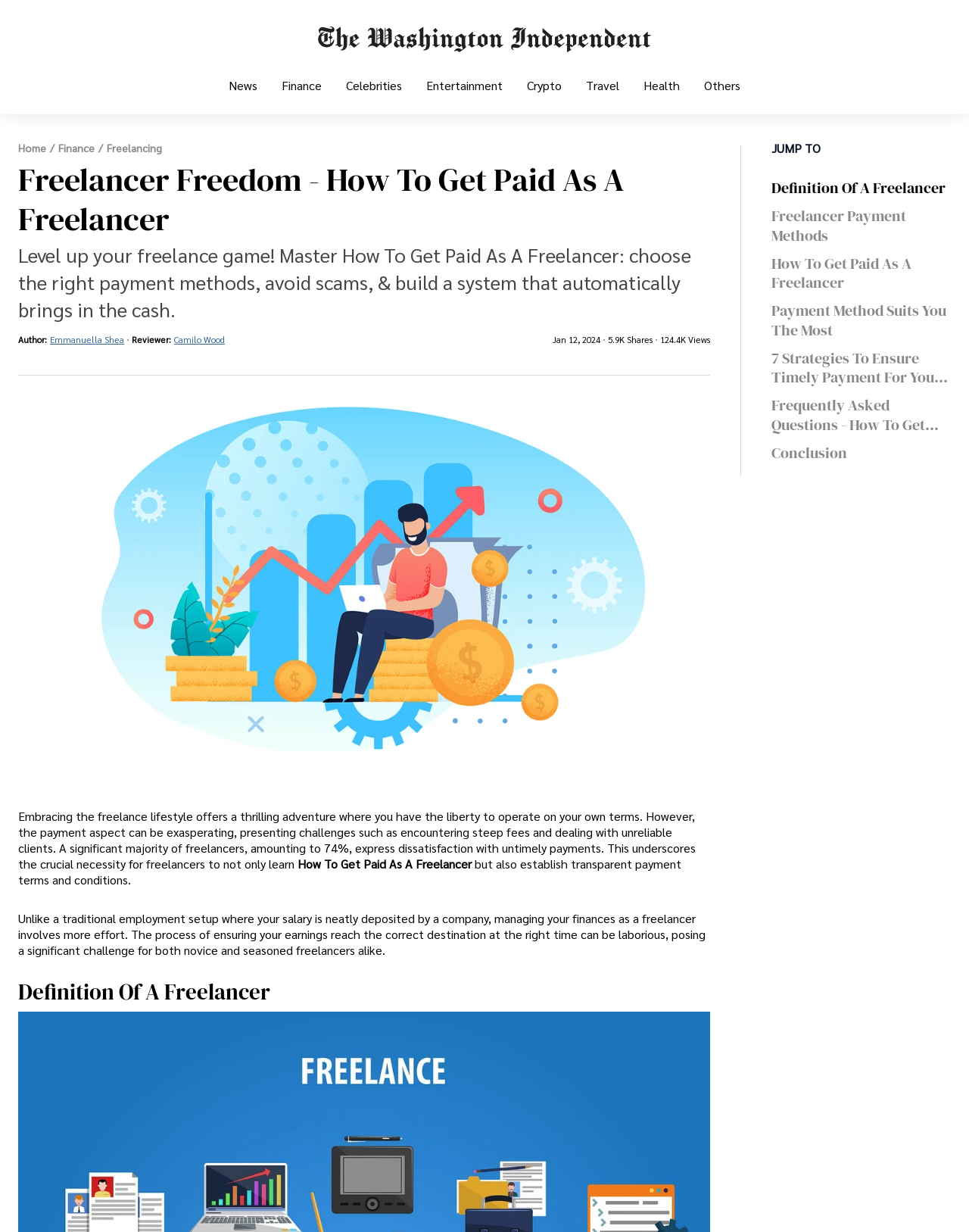What is the headline of the webpage?

Freelancer Freedom - How To Get Paid As A Freelancer